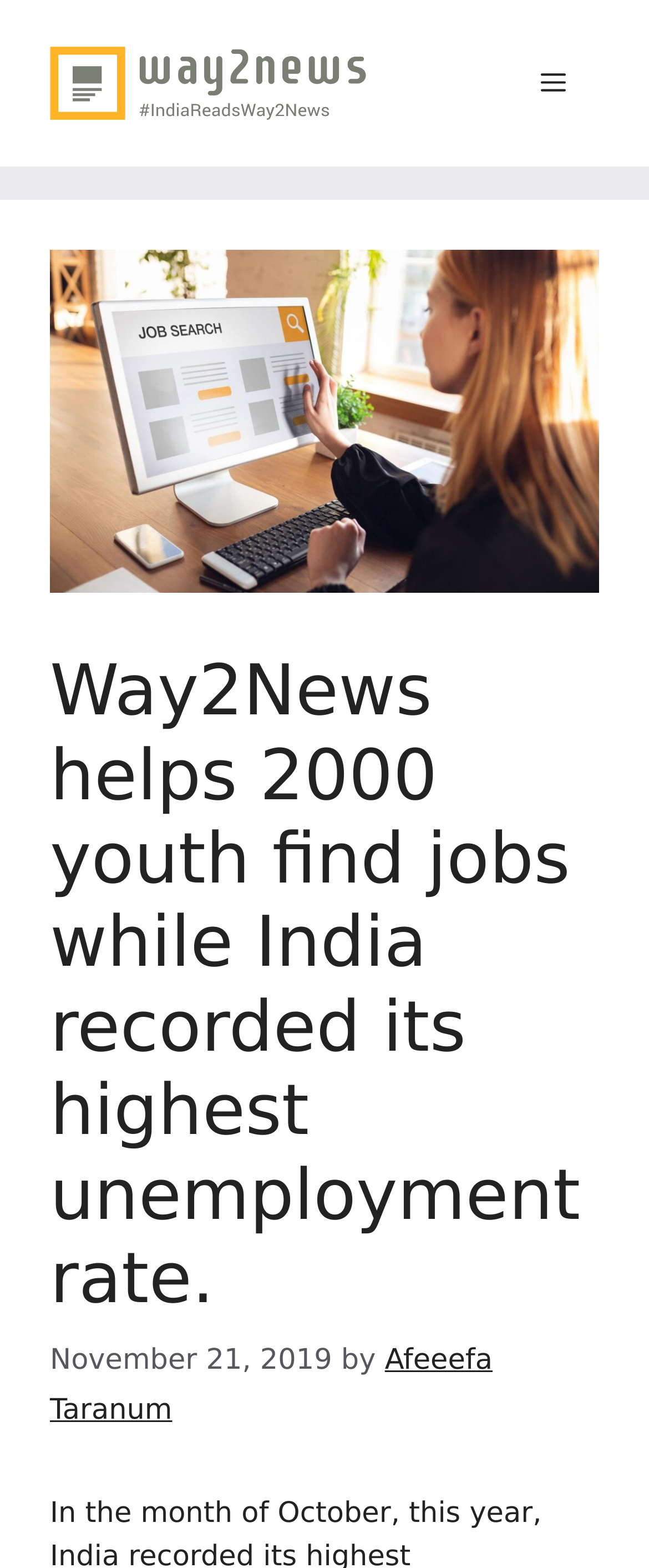Using the description "Afeeefa Taranum", locate and provide the bounding box of the UI element.

[0.077, 0.857, 0.759, 0.911]